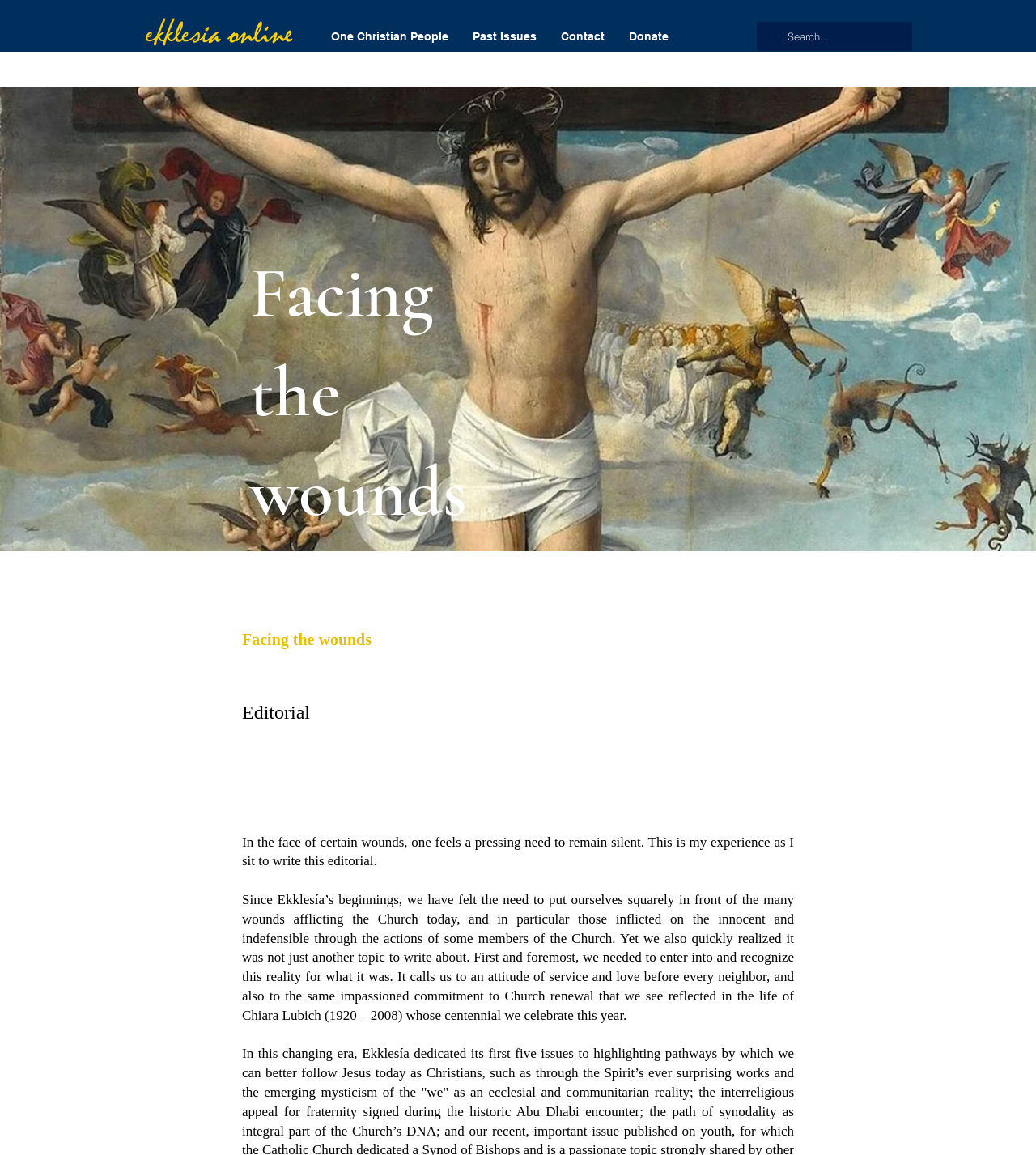Please provide a comprehensive response to the question based on the details in the image: What is the topic of the editorial?

The topic of the editorial can be found in the heading 'Facing the wounds' which is located at the top of the main content area. The editorial discusses the need to face the wounds afflicting the Church today.